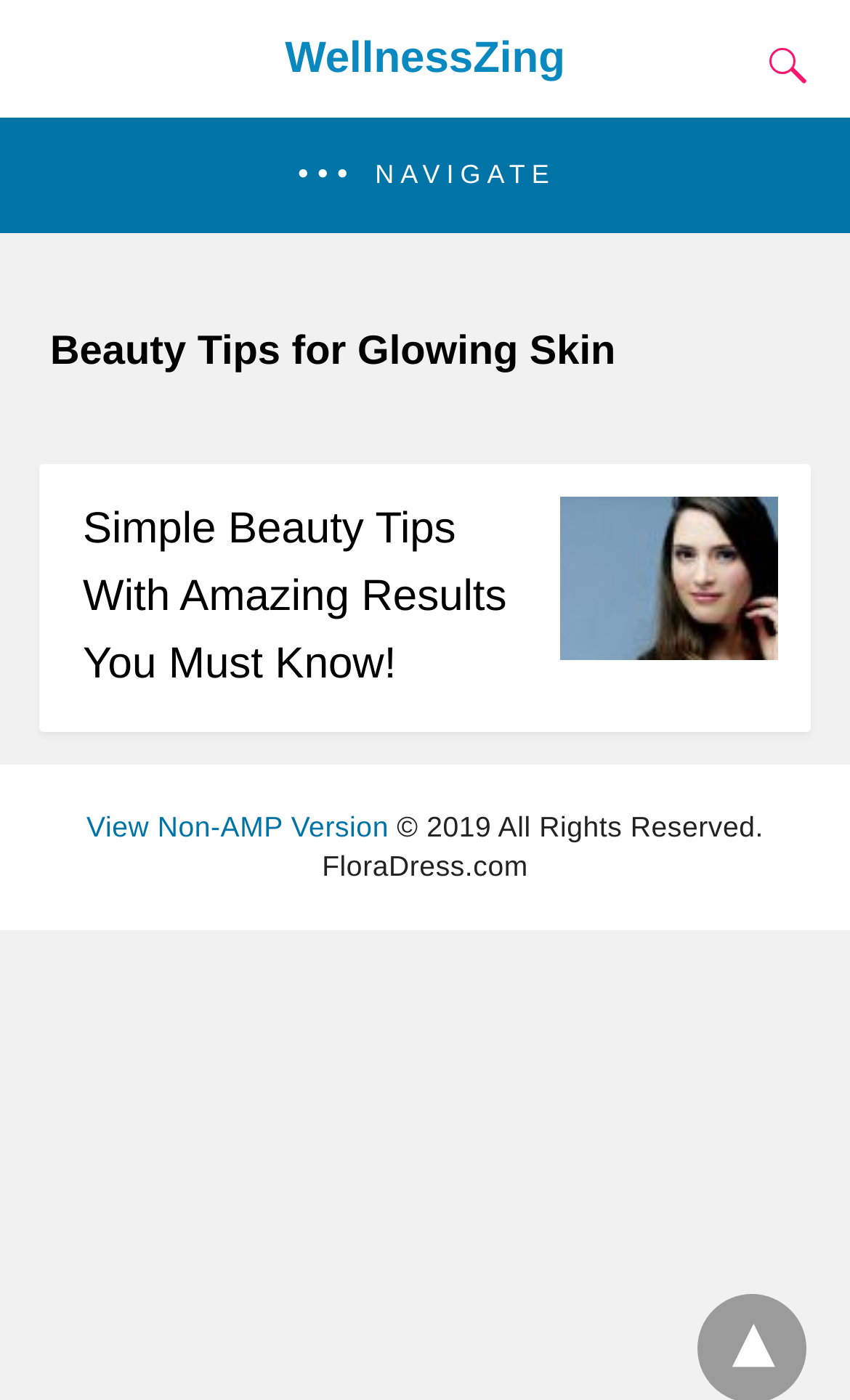Explain the webpage in detail, including its primary components.

The webpage is about beauty tips for glowing skin, with a prominent heading "Beauty Tips for Glowing Skin" at the top. Below this heading, there is a link to an article titled "Simple Beauty Tips With Amazing Results You Must Know!" accompanied by an image. The article title is also presented as a separate heading element.

At the top left corner, there is a navigation button labeled "Navigation" with a "NAVIGATE" text inside. Next to it, on the top right corner, there is a search button. The website's logo, "WellnessZing", is located at the top center.

The main content area is divided into sections, with the first section featuring the article link and image mentioned earlier. There are no other visible UI elements or text in this section.

At the bottom of the page, there is a footer section with a link to "View Non-AMP Version" and a copyright notice "© 2019 All Rights Reserved. FloraDress.com".